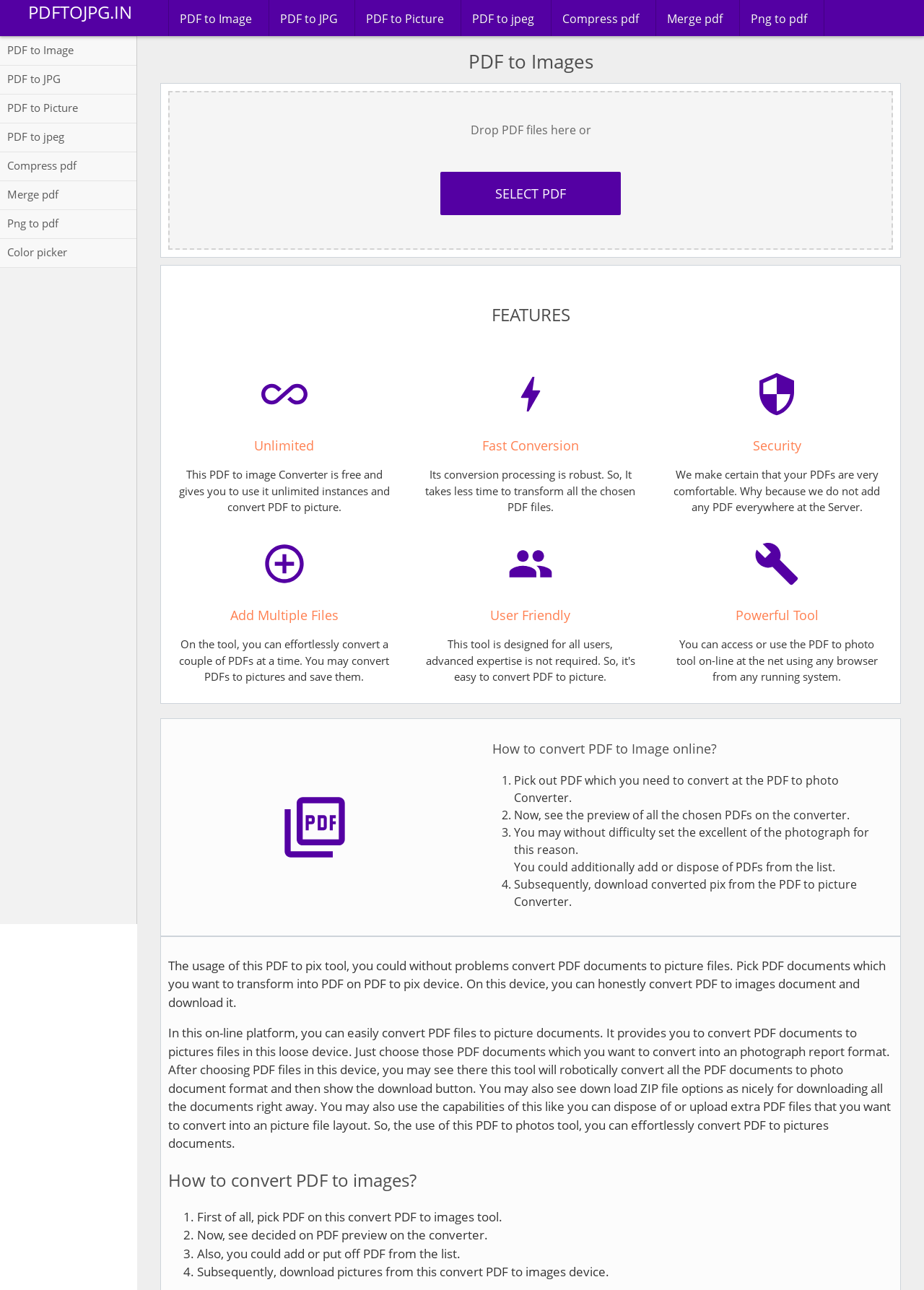What is the main function of this online tool?
Provide a short answer using one word or a brief phrase based on the image.

Convert PDF to image